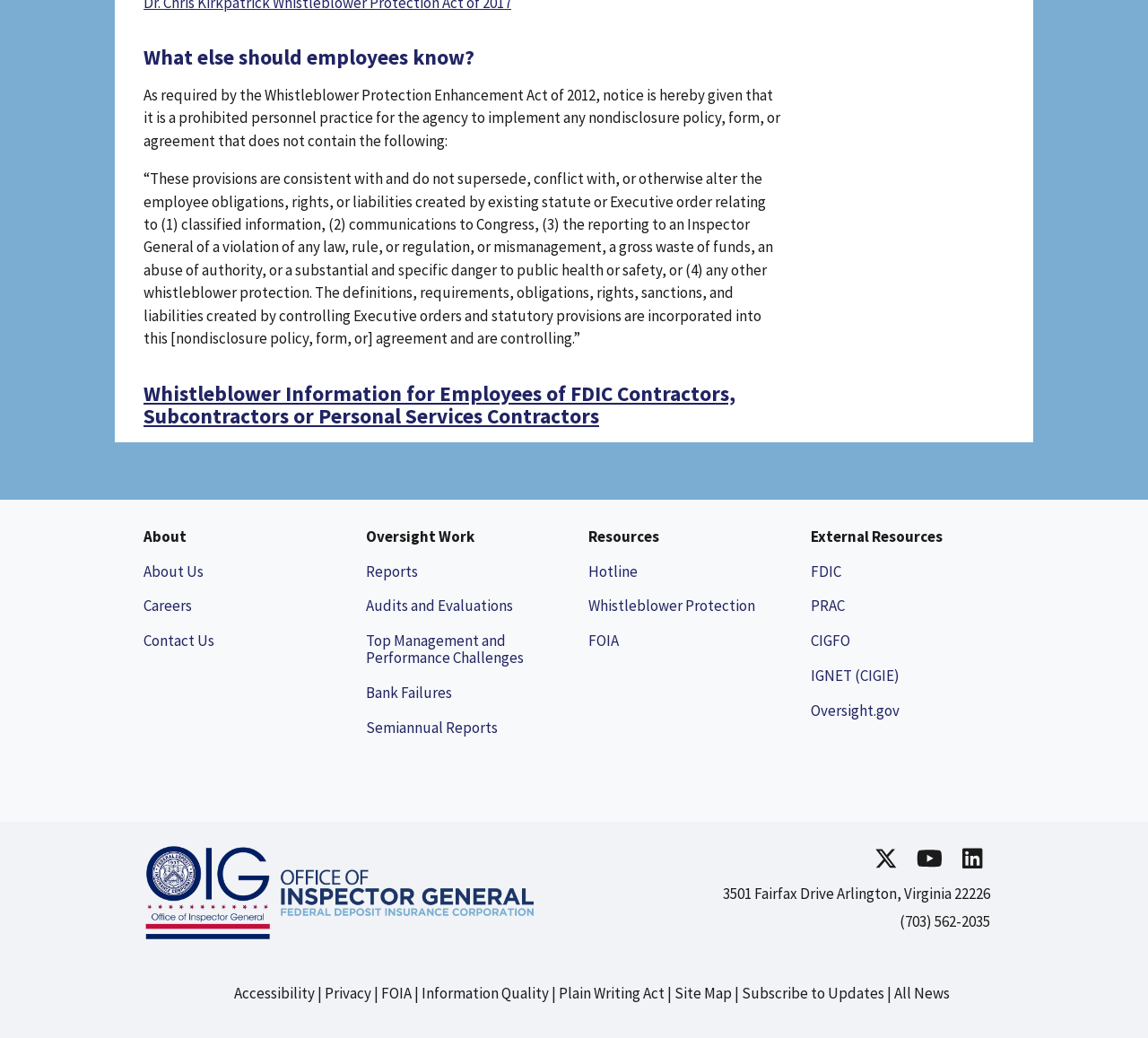Please locate the bounding box coordinates of the element that should be clicked to complete the given instruction: "View Reports".

[0.319, 0.541, 0.364, 0.56]